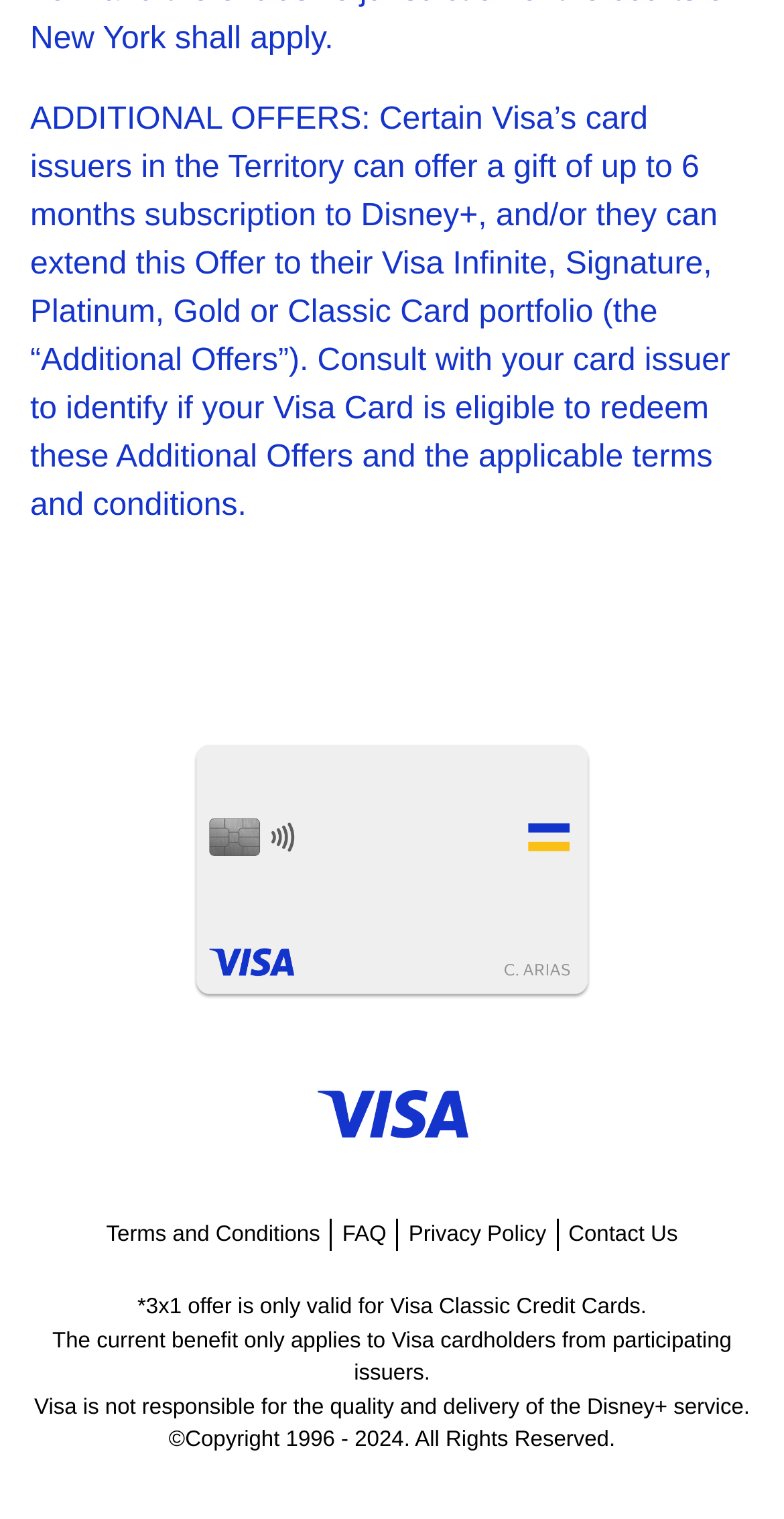Provide a brief response using a word or short phrase to this question:
What type of cards are eligible for the 3x1 offer?

Visa Classic Credit Cards